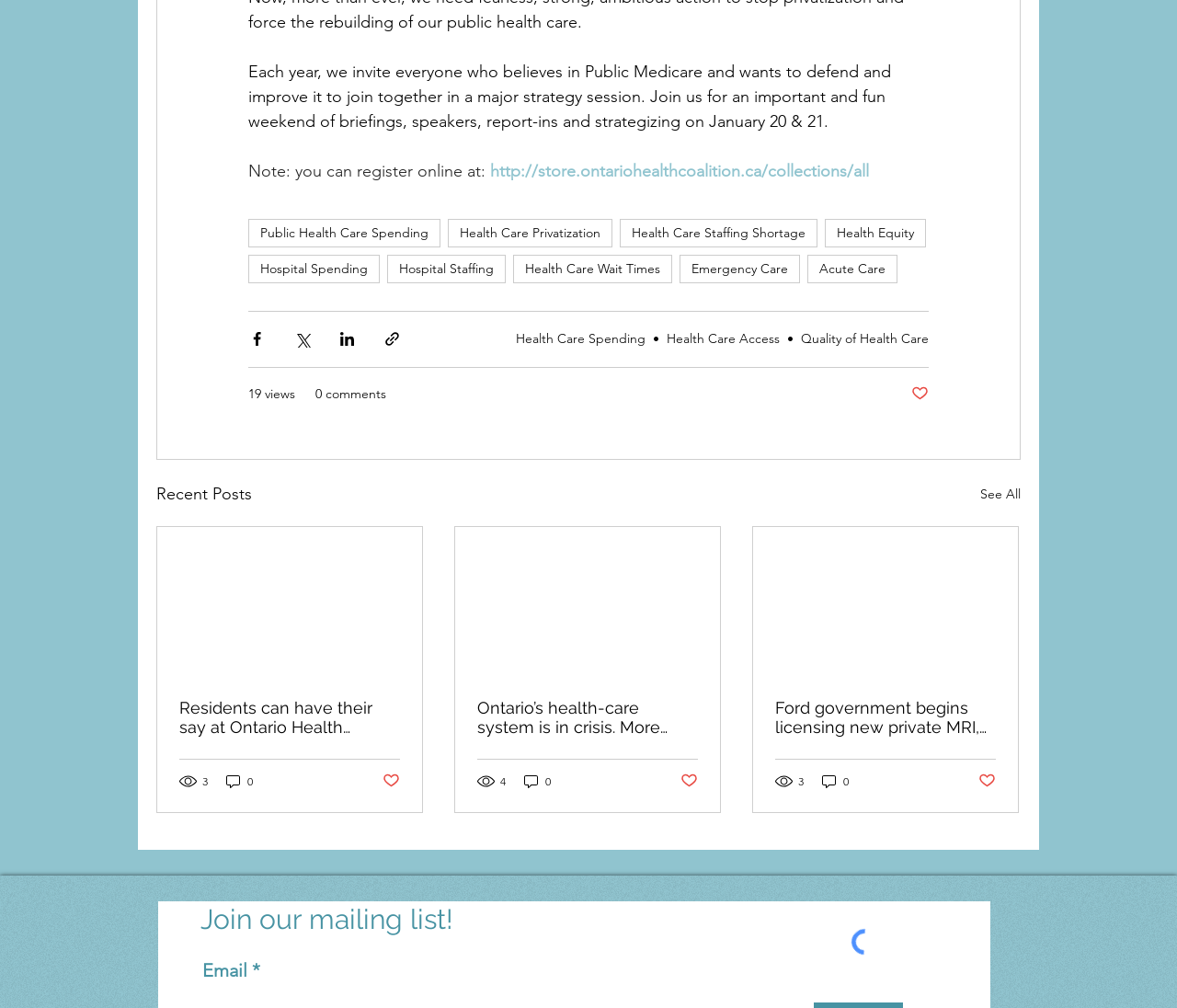Please identify the bounding box coordinates of the element's region that I should click in order to complete the following instruction: "read article about Ontario Health Coalition hearings". The bounding box coordinates consist of four float numbers between 0 and 1, i.e., [left, top, right, bottom].

[0.152, 0.692, 0.34, 0.731]